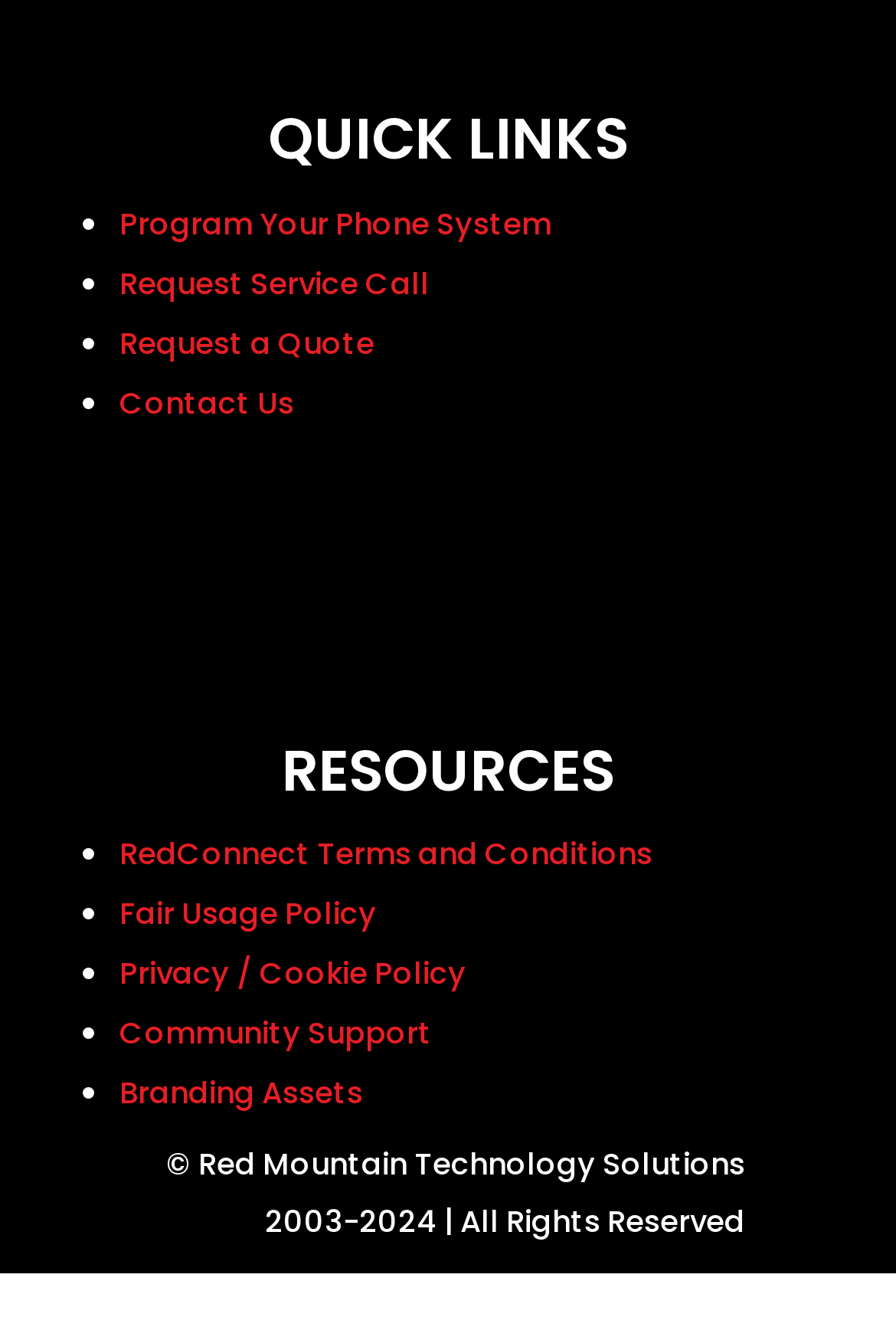What is the company name?
Using the image as a reference, give an elaborate response to the question.

The company name is mentioned in the footer of the webpage, which states '© Red Mountain Technology Solutions 2003-2024 | All Rights Reserved'.